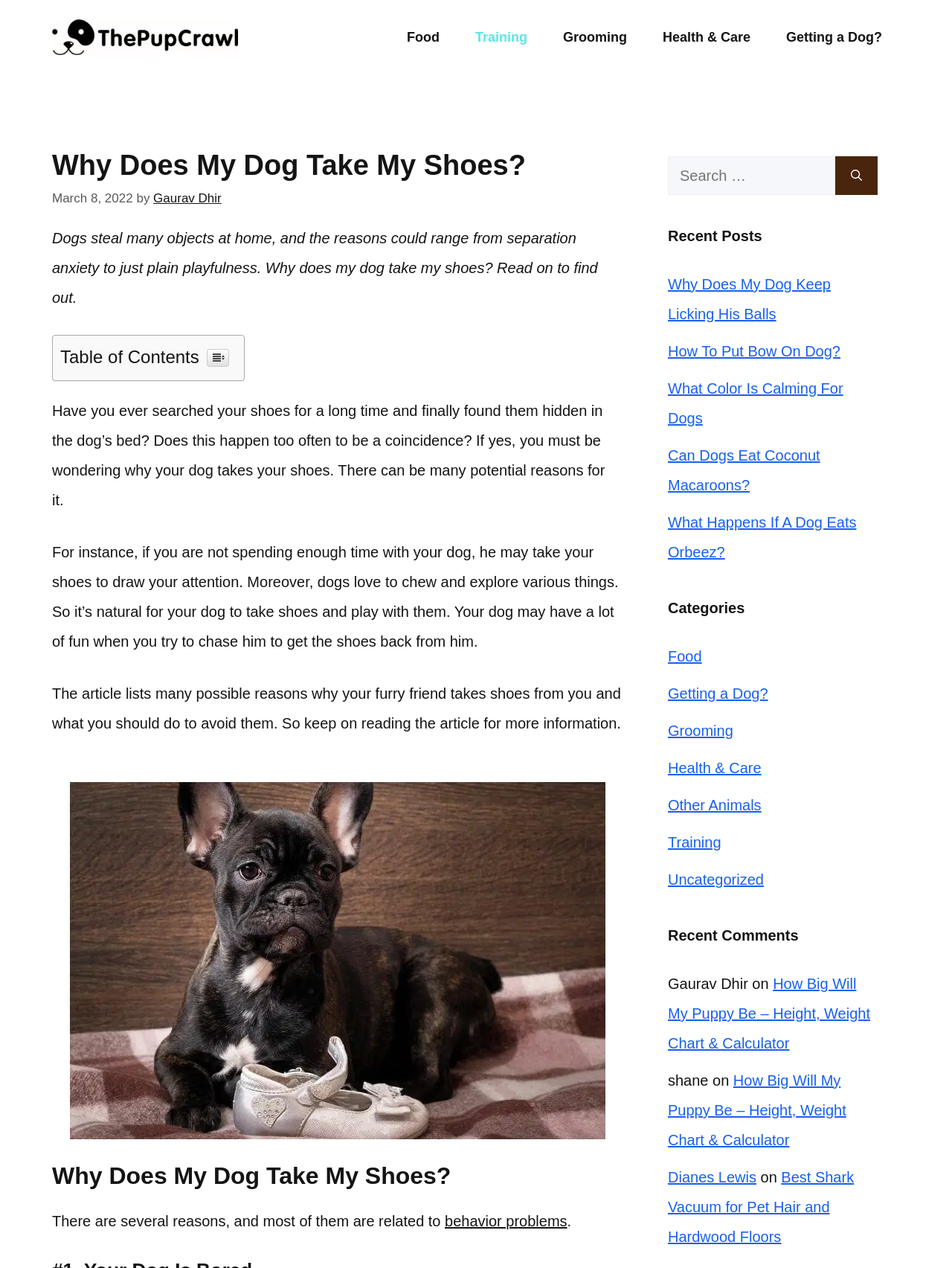Based on what you see in the screenshot, provide a thorough answer to this question: What is the topic of the article?

The topic of the article can be determined by reading the heading 'Why Does My Dog Take My Shoes?' and the introductory paragraph, which explains that dogs steal many objects at home, including shoes, and the reasons behind this behavior.